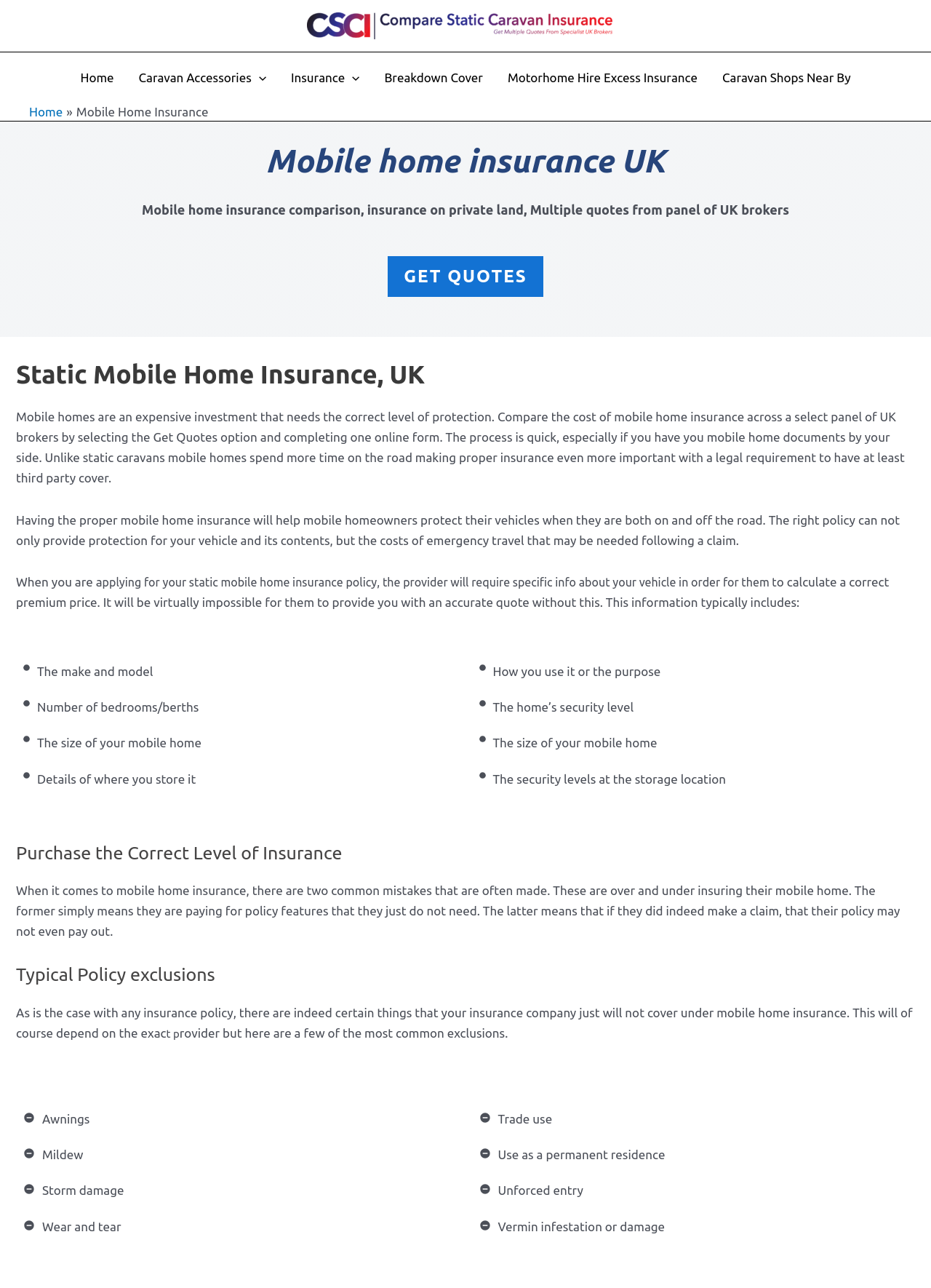Please locate the bounding box coordinates of the element that should be clicked to achieve the given instruction: "Click the 'GET QUOTES' button".

[0.417, 0.199, 0.583, 0.231]